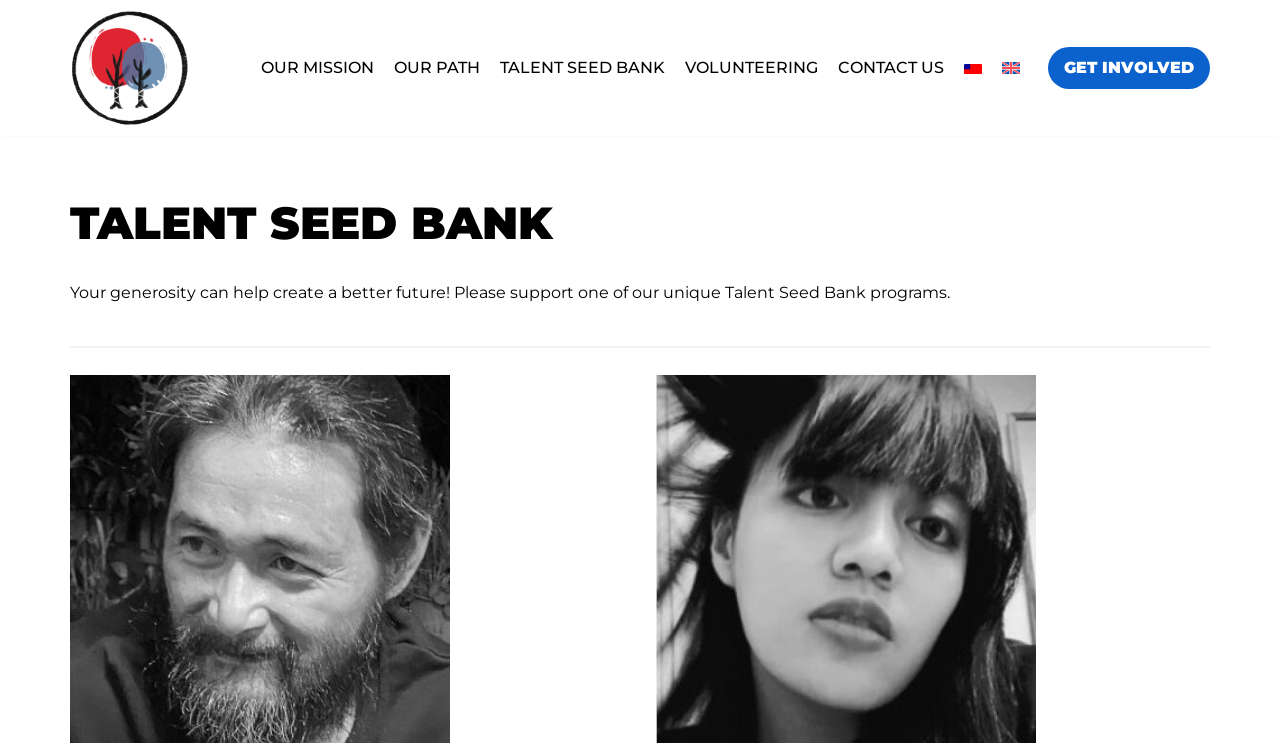Please identify the bounding box coordinates of the clickable area that will allow you to execute the instruction: "Click the 'GET INVOLVED' button".

[0.819, 0.064, 0.945, 0.12]